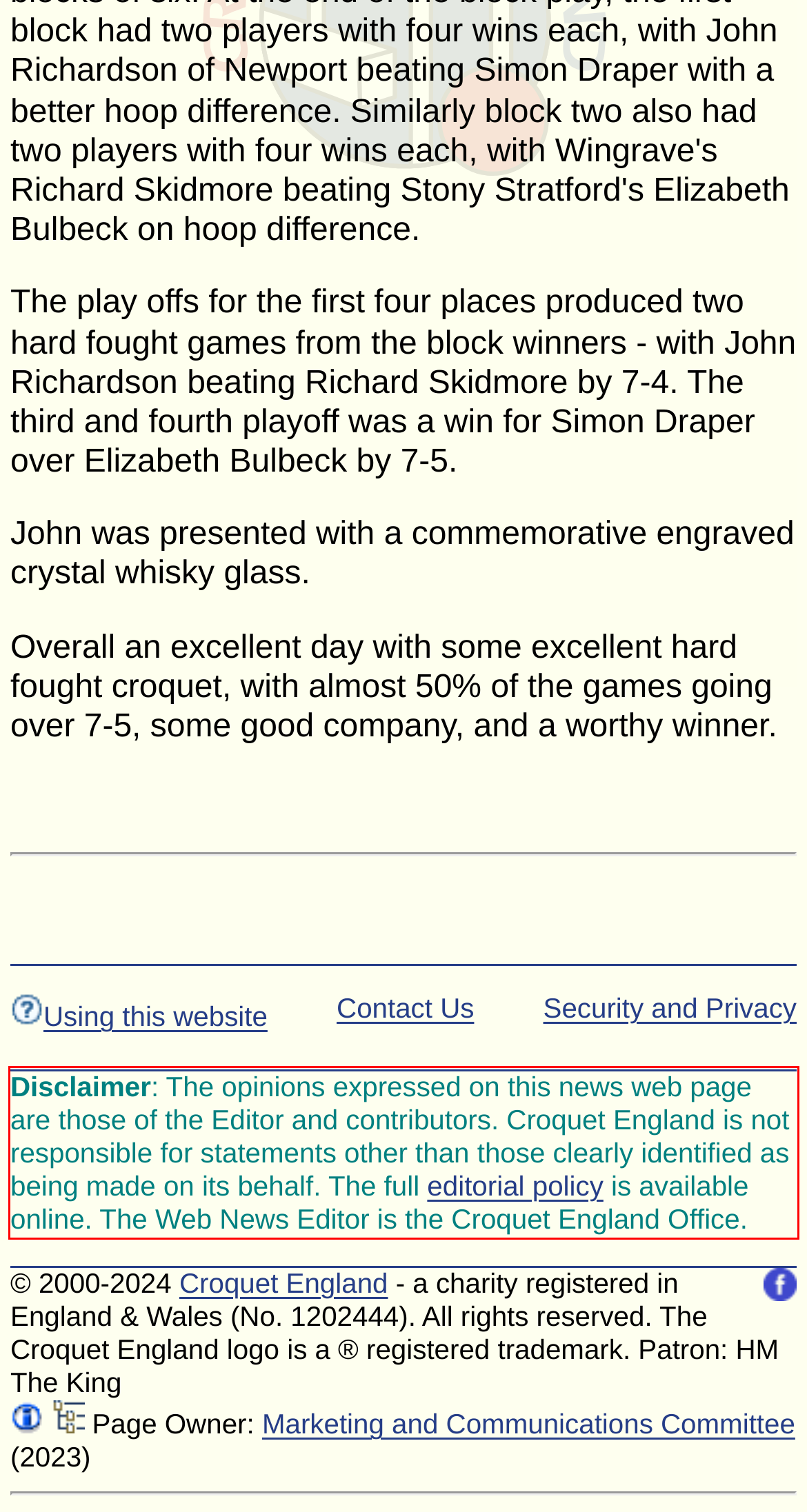Within the screenshot of the webpage, locate the red bounding box and use OCR to identify and provide the text content inside it.

Disclaimer: The opinions expressed on this news web page are those of the Editor and contributors. Croquet England is not responsible for statements other than those clearly identified as being made on its behalf. The full editorial policy is available online. The Web News Editor is the Croquet England Office.